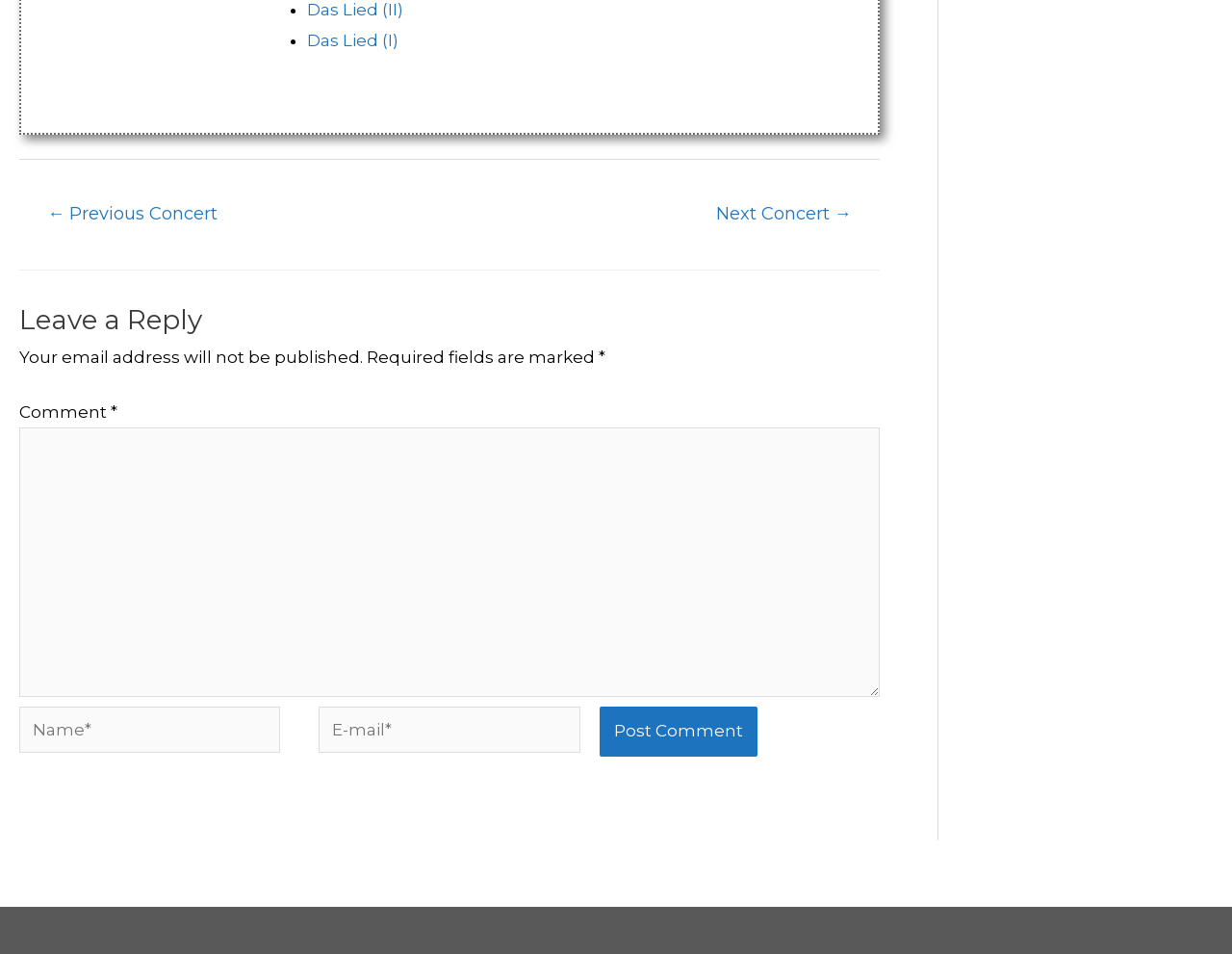Please determine the bounding box of the UI element that matches this description: Das Lied (I). The coordinates should be given as (top-left x, top-left y, bottom-right x, bottom-right y), with all values between 0 and 1.

[0.249, 0.032, 0.324, 0.052]